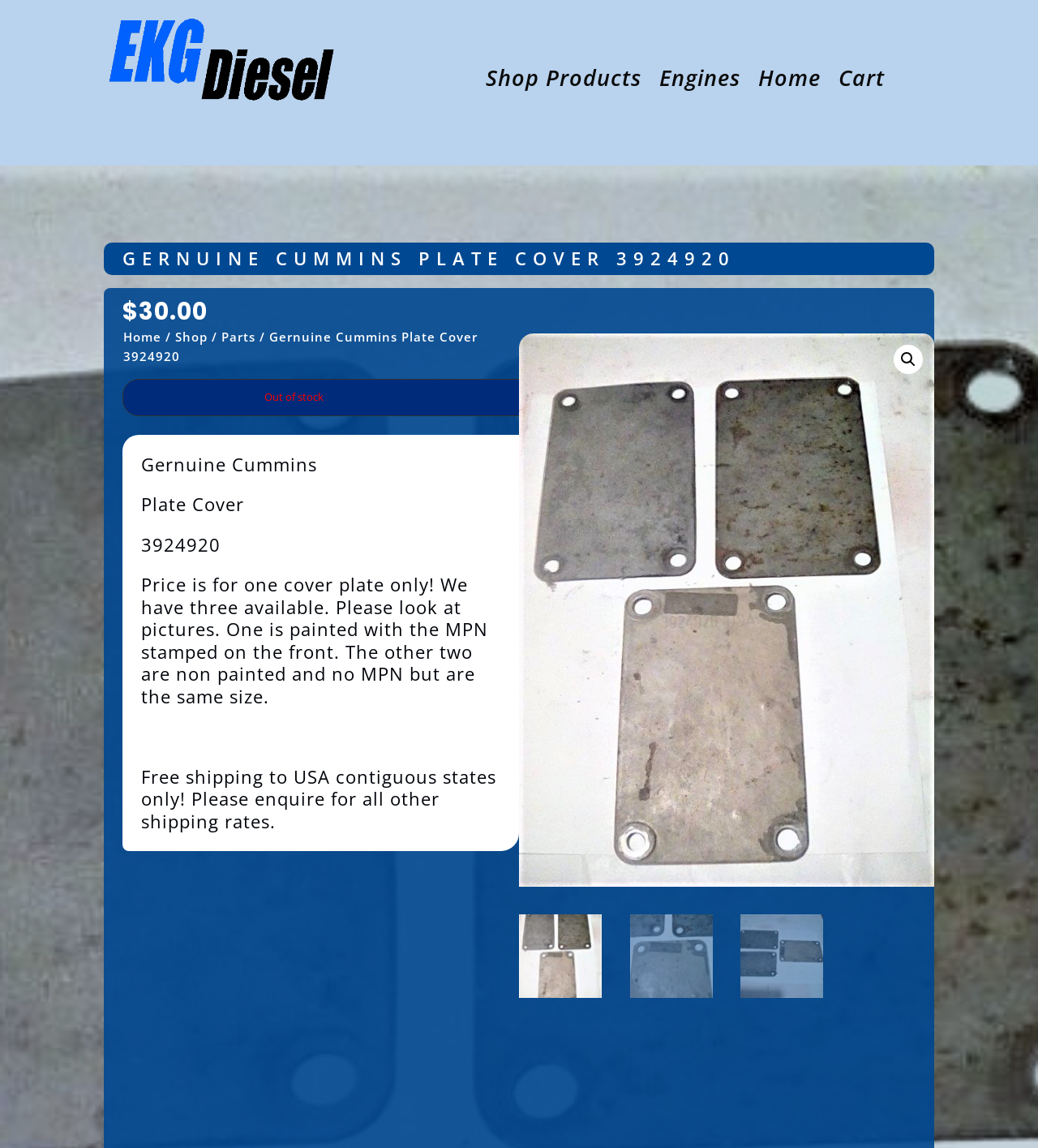What is the price of the Cummins Plate Cover?
Please provide a comprehensive and detailed answer to the question.

The price of the Cummins Plate Cover is mentioned on the webpage as '$30.00', which is displayed next to the product description.